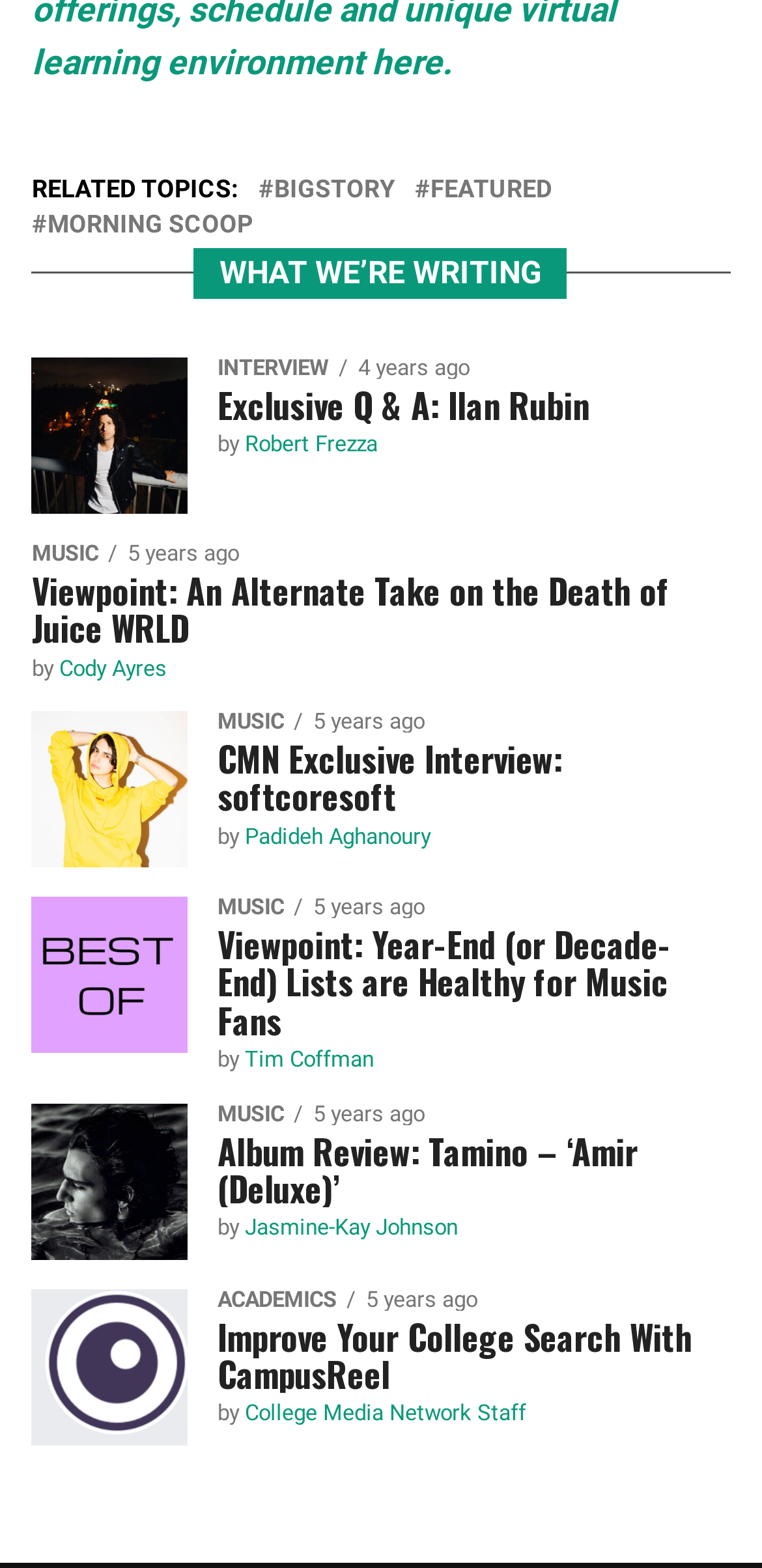Who is the author of the article 'CMN Exclusive Interview: softcoresoft'?
Refer to the image and provide a thorough answer to the question.

I found this information by looking at the link 'Padideh Aghanoury' which is preceded by the static text 'by' and is below the article title 'CMN Exclusive Interview: softcoresoft'.